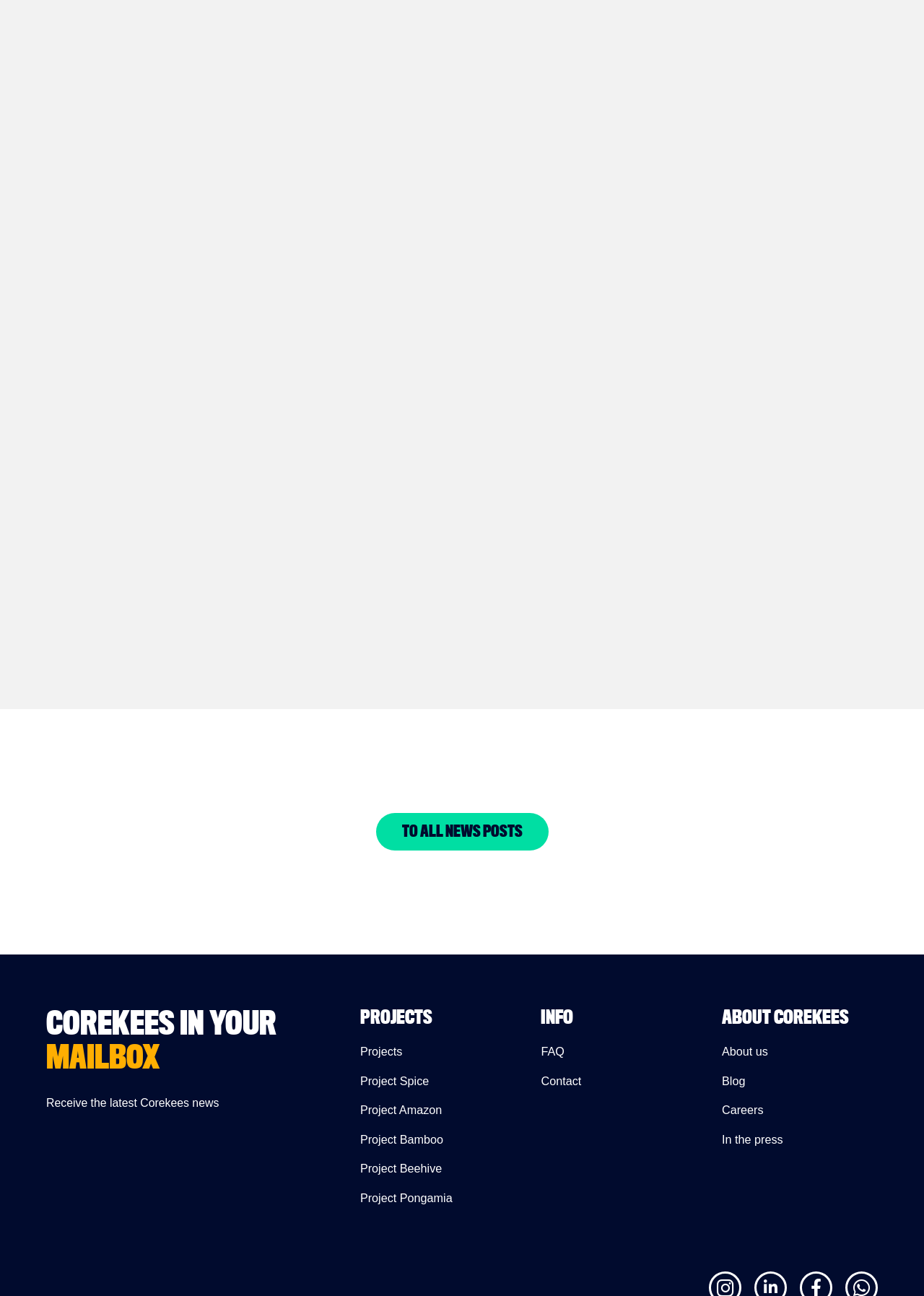Determine the bounding box coordinates for the clickable element required to fulfill the instruction: "Learn more about Project Spice". Provide the coordinates as four float numbers between 0 and 1, i.e., [left, top, right, bottom].

[0.39, 0.829, 0.464, 0.838]